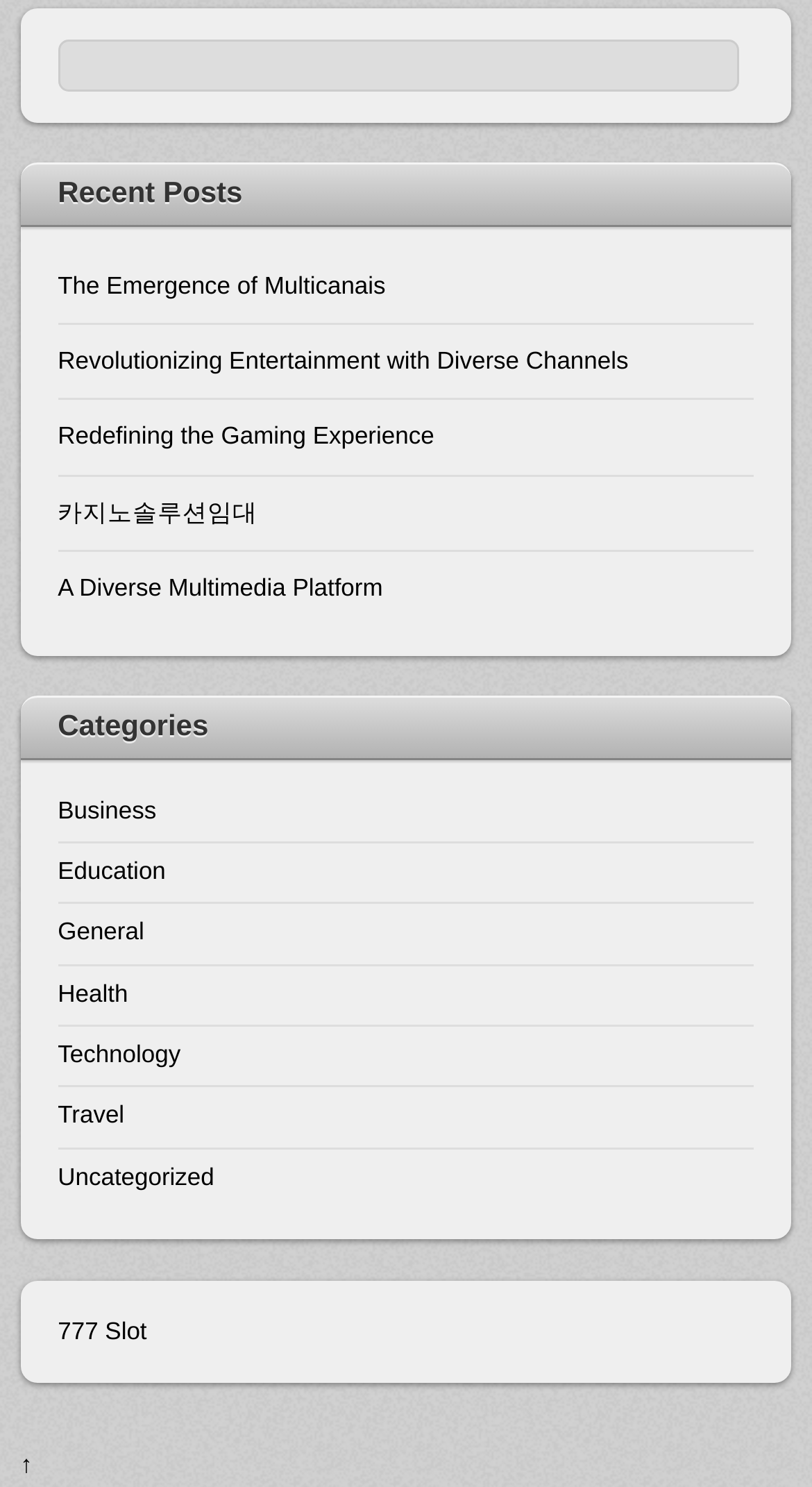Find the bounding box coordinates of the area to click in order to follow the instruction: "view September 2022".

None